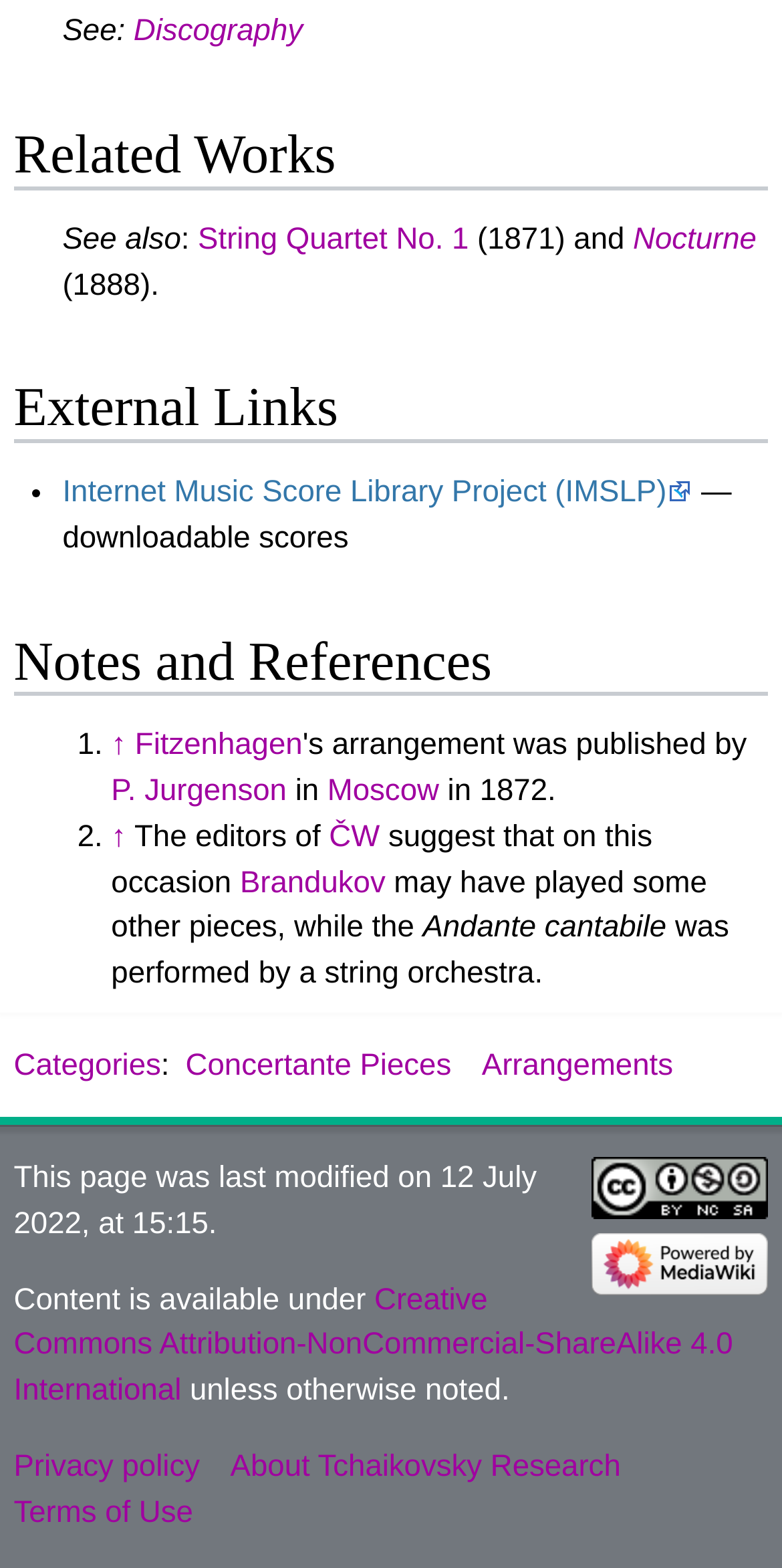Identify the bounding box coordinates of the area that should be clicked in order to complete the given instruction: "Explore Internet Music Score Library Project (IMSLP)". The bounding box coordinates should be four float numbers between 0 and 1, i.e., [left, top, right, bottom].

[0.08, 0.303, 0.886, 0.325]